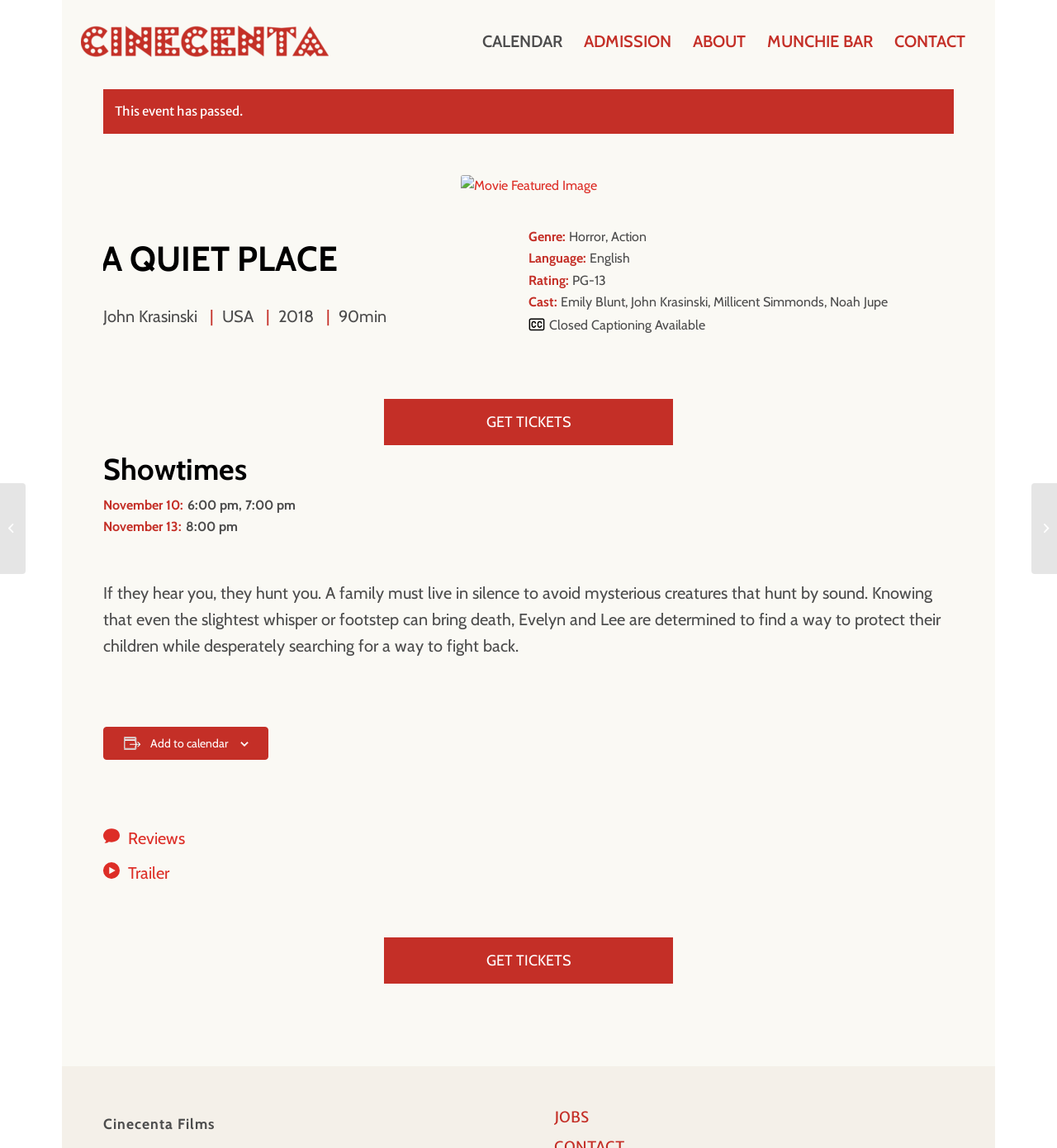How many links are available in the main section?
Kindly answer the question with as much detail as you can.

The main section contains links 'Movie Featured Image', 'GET TICKETS', 'Reviews', 'Trailer', and 'GET TICKETS' again. These links can be found in the elements with bounding box coordinates [0.436, 0.153, 0.564, 0.172], [0.363, 0.347, 0.637, 0.388], [0.098, 0.721, 0.339, 0.74], [0.098, 0.751, 0.339, 0.77], and [0.363, 0.817, 0.637, 0.857] respectively. Hence, there are 5 links available in the main section.